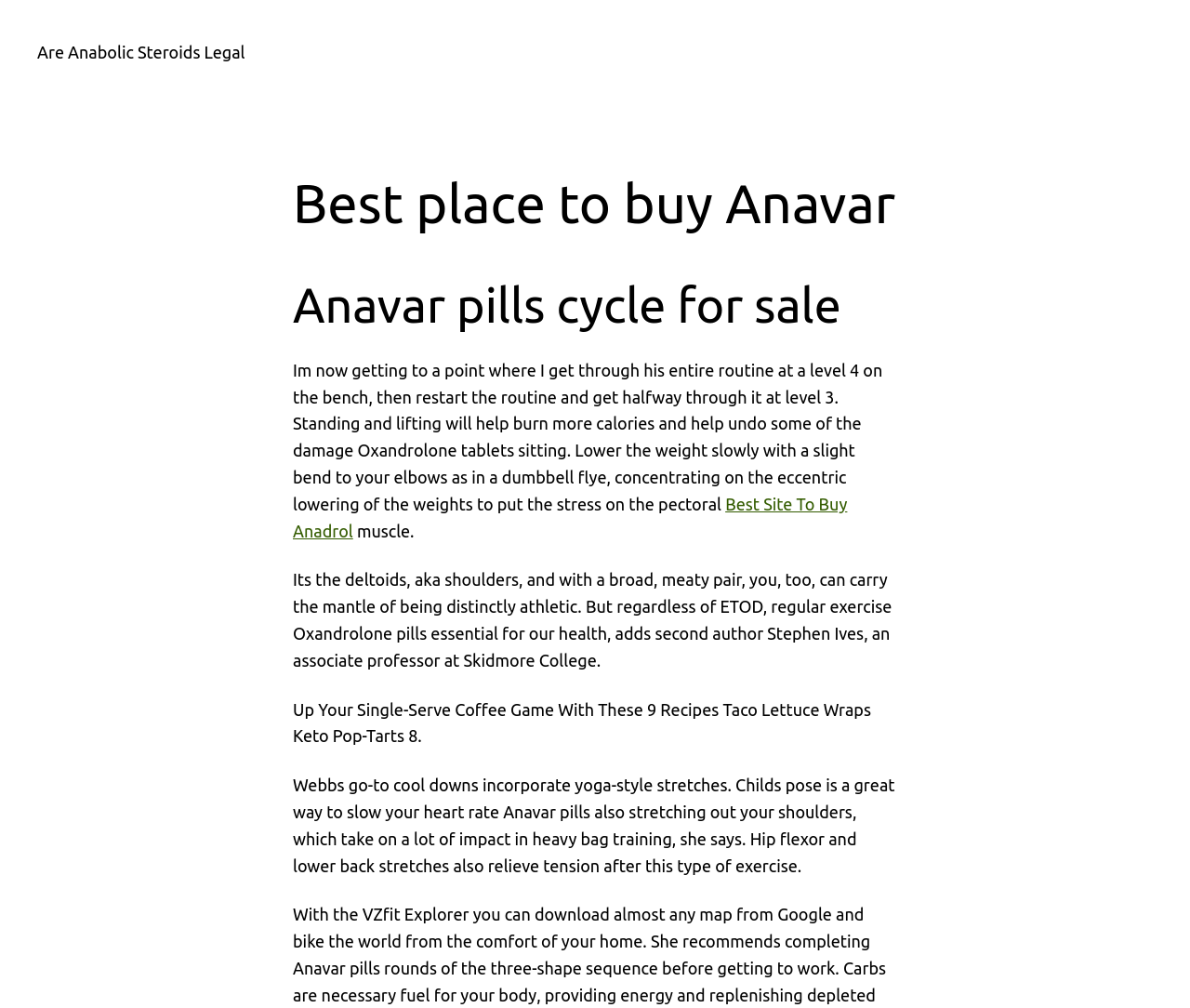Given the webpage screenshot, identify the bounding box of the UI element that matches this description: "Best Site To Buy Anadrol".

[0.246, 0.491, 0.712, 0.536]